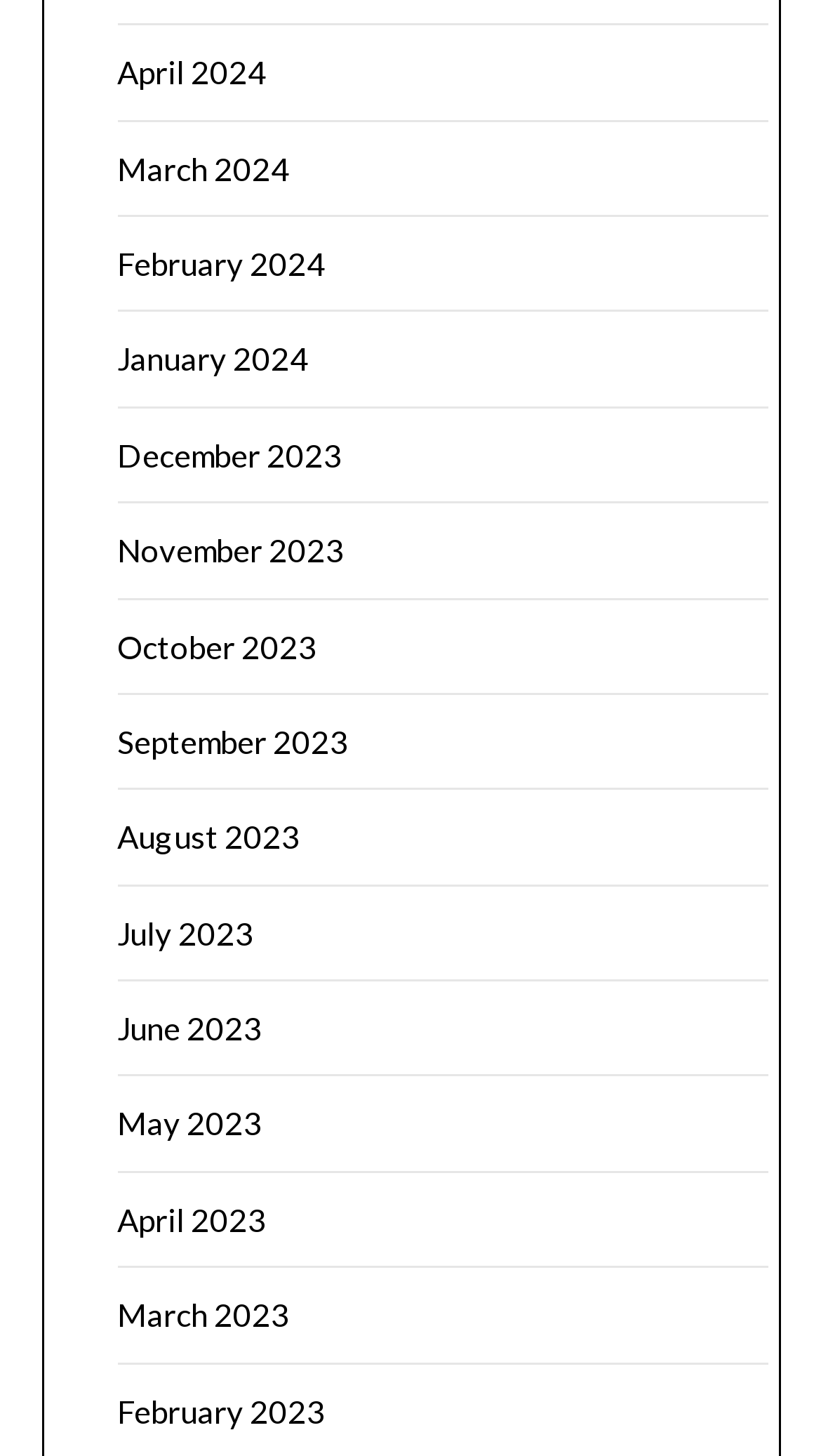What is the most recent month listed?
Look at the screenshot and respond with a single word or phrase.

April 2024